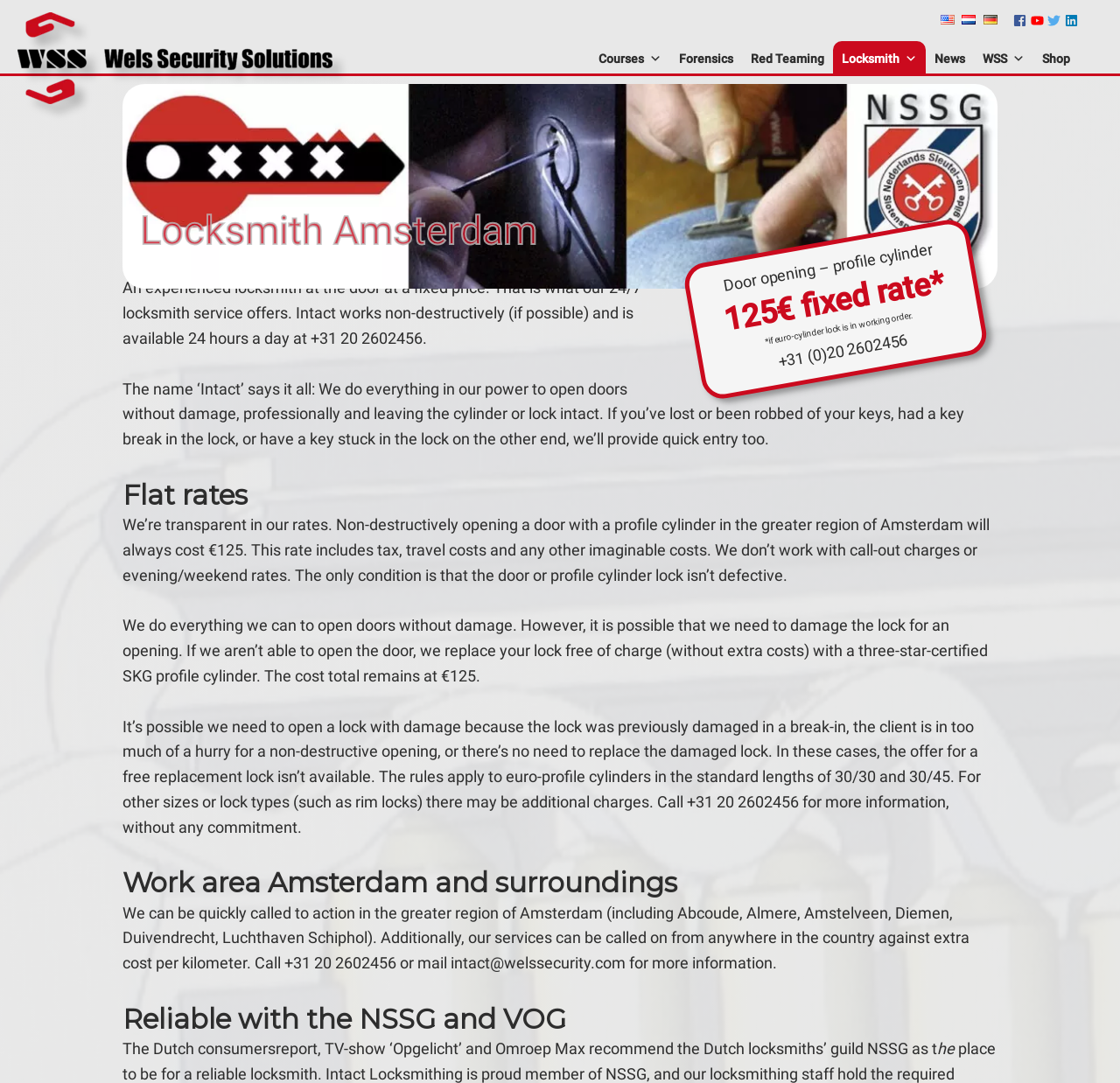Explain in detail what you observe on this webpage.

This webpage is about Intact Locksmithing, a locksmith service based in Amsterdam. At the top, there is a logo of Wels Security Solutions, accompanied by a navigation menu with links to various pages, including Courses, Forensics, Red Teaming, Locksmith, News, WSS, and Shop. Below the navigation menu, there is a language selection dropdown with options for English, Nederlands, and Deutsch.

The main content of the page is divided into sections. The first section has a heading "Locksmith Amsterdam" and features a brief introduction to the locksmith service, highlighting its 24/7 availability and non-destructive approach. Below this, there is a section with a heading "Flat rates" that explains the pricing policy of the service, which is €125 for non-destructively opening a door with a profile cylinder in the greater region of Amsterdam.

The next section has a heading "Work area Amsterdam and surroundings" and describes the service area of the locksmith, which includes Amsterdam and its surrounding cities. There is also a mention of the possibility of calling the service from anywhere in the country, albeit with an extra cost per kilometer.

Finally, there is a section with a heading "Reliable with the NSSG and VOG" that mentions the locksmith's guild NSSG and its reputation, as recommended by the Dutch consumers' report and TV shows.

Throughout the page, there are several calls-to-action, including phone numbers and email addresses, encouraging visitors to contact the locksmith service for more information. At the bottom of the page, there are social media links to Facebook, YouTube, Twitter, and LinkedIn.